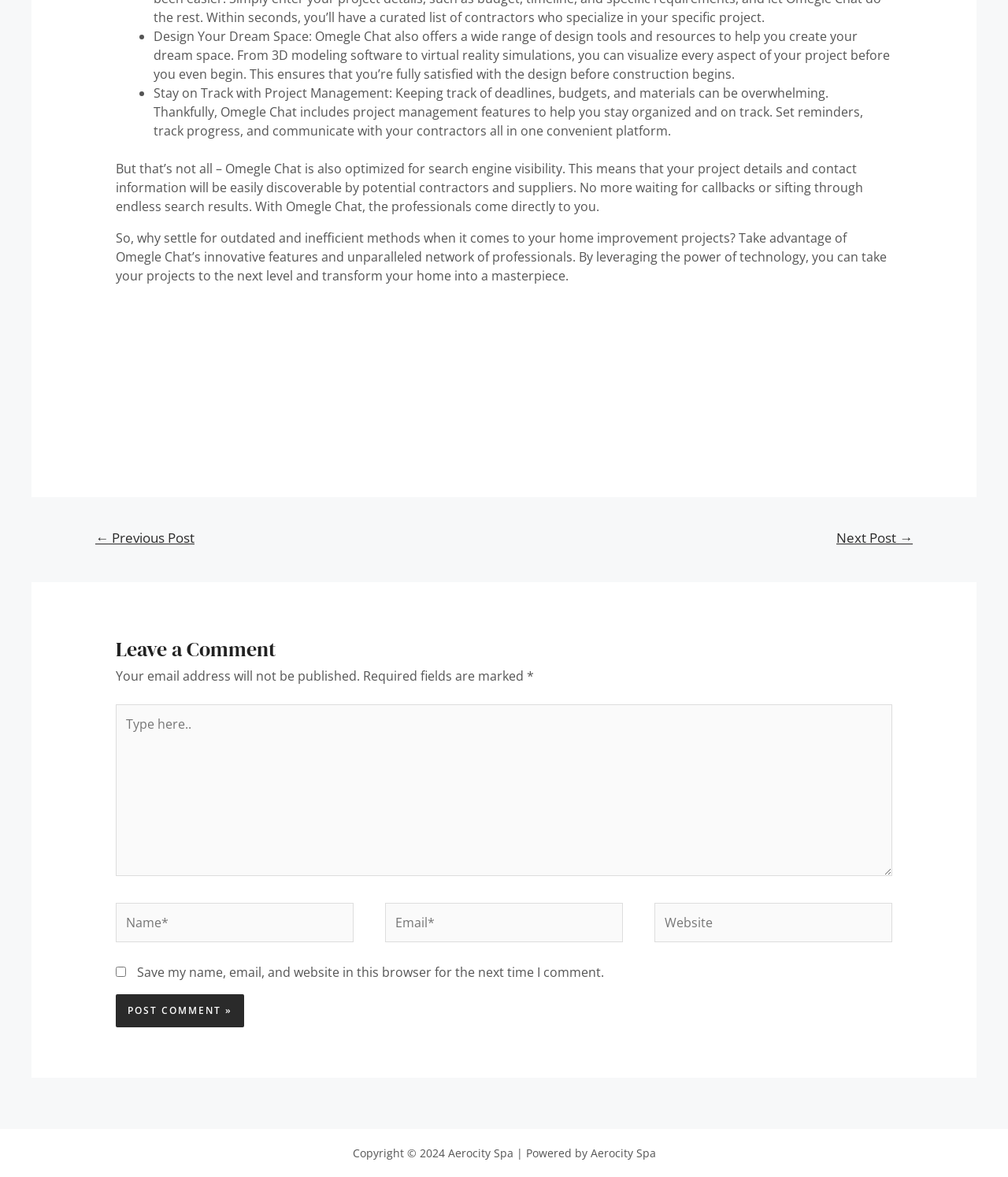What is the copyright information at the bottom of the webpage?
Provide a detailed answer to the question, using the image to inform your response.

The webpage footer displays the copyright information, which states that the content is copyrighted by Aerocity Spa in 2024.